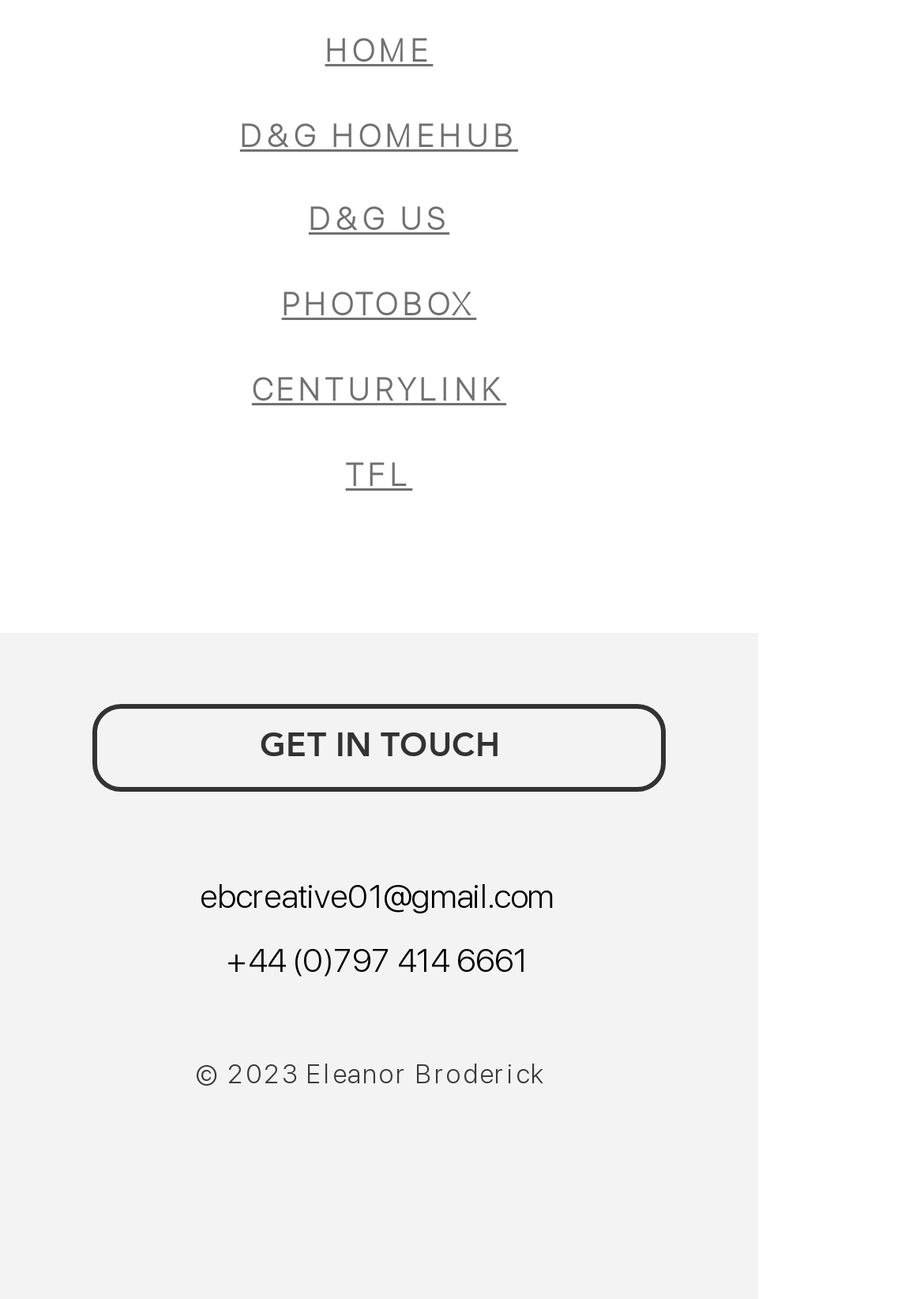Determine the bounding box coordinates for the clickable element required to fulfill the instruction: "Explore 'Lab Data as a Service'". Provide the coordinates as four float numbers between 0 and 1, i.e., [left, top, right, bottom].

None